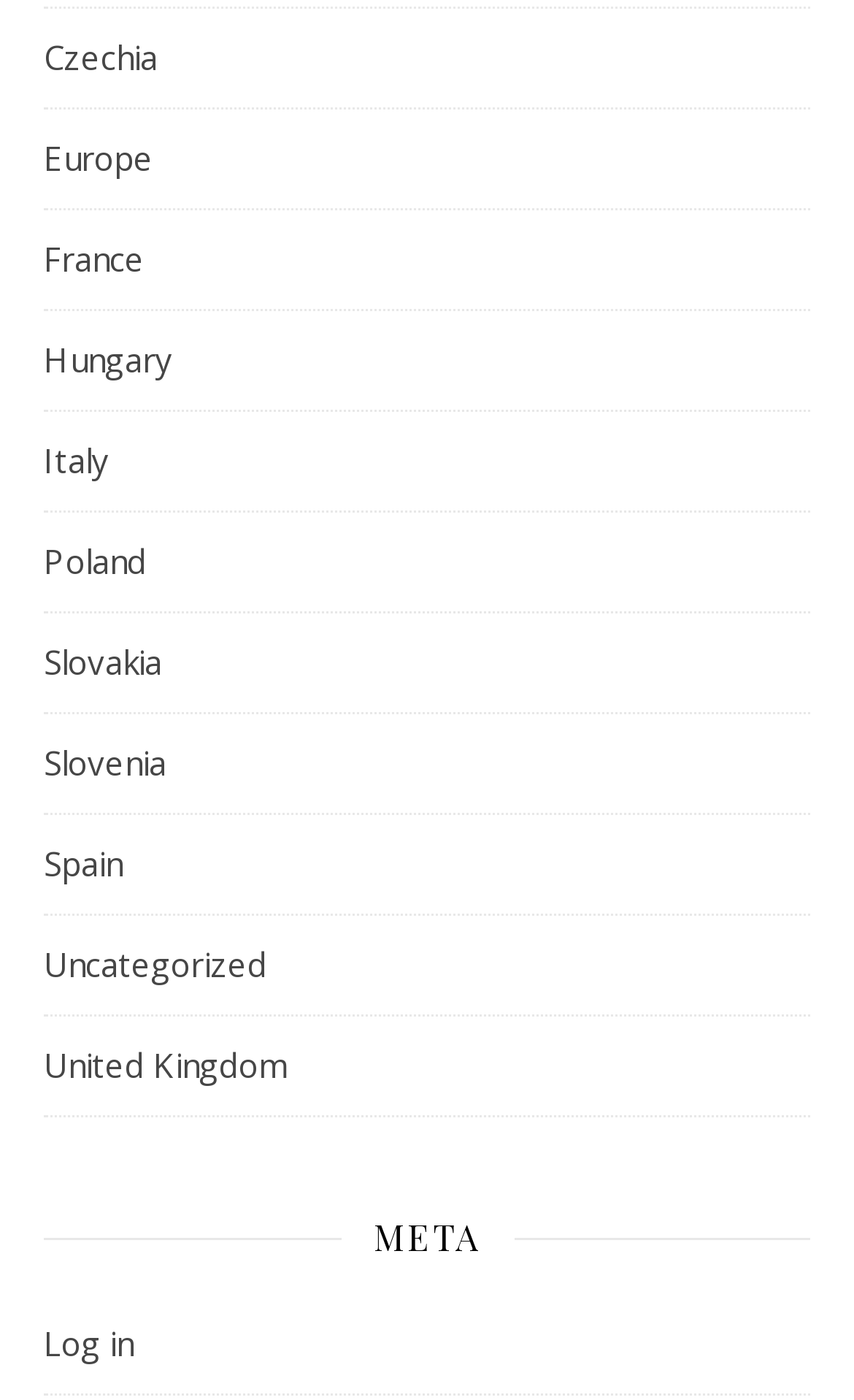Please identify the bounding box coordinates of the clickable region that I should interact with to perform the following instruction: "visit the disclosure page". The coordinates should be expressed as four float numbers between 0 and 1, i.e., [left, top, right, bottom].

None